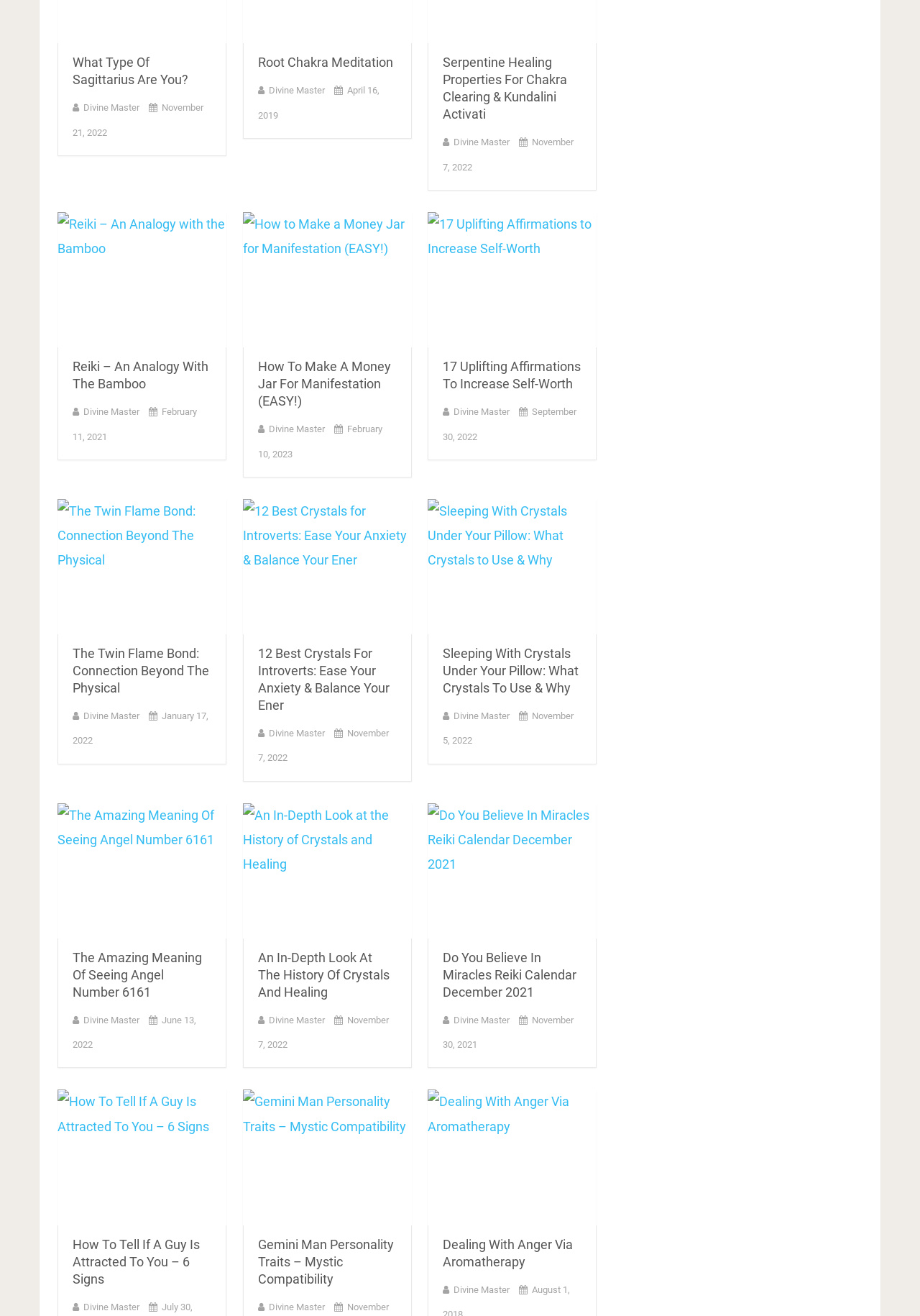Can you find the bounding box coordinates of the area I should click to execute the following instruction: "Search for Olives Dried Recipes"?

None